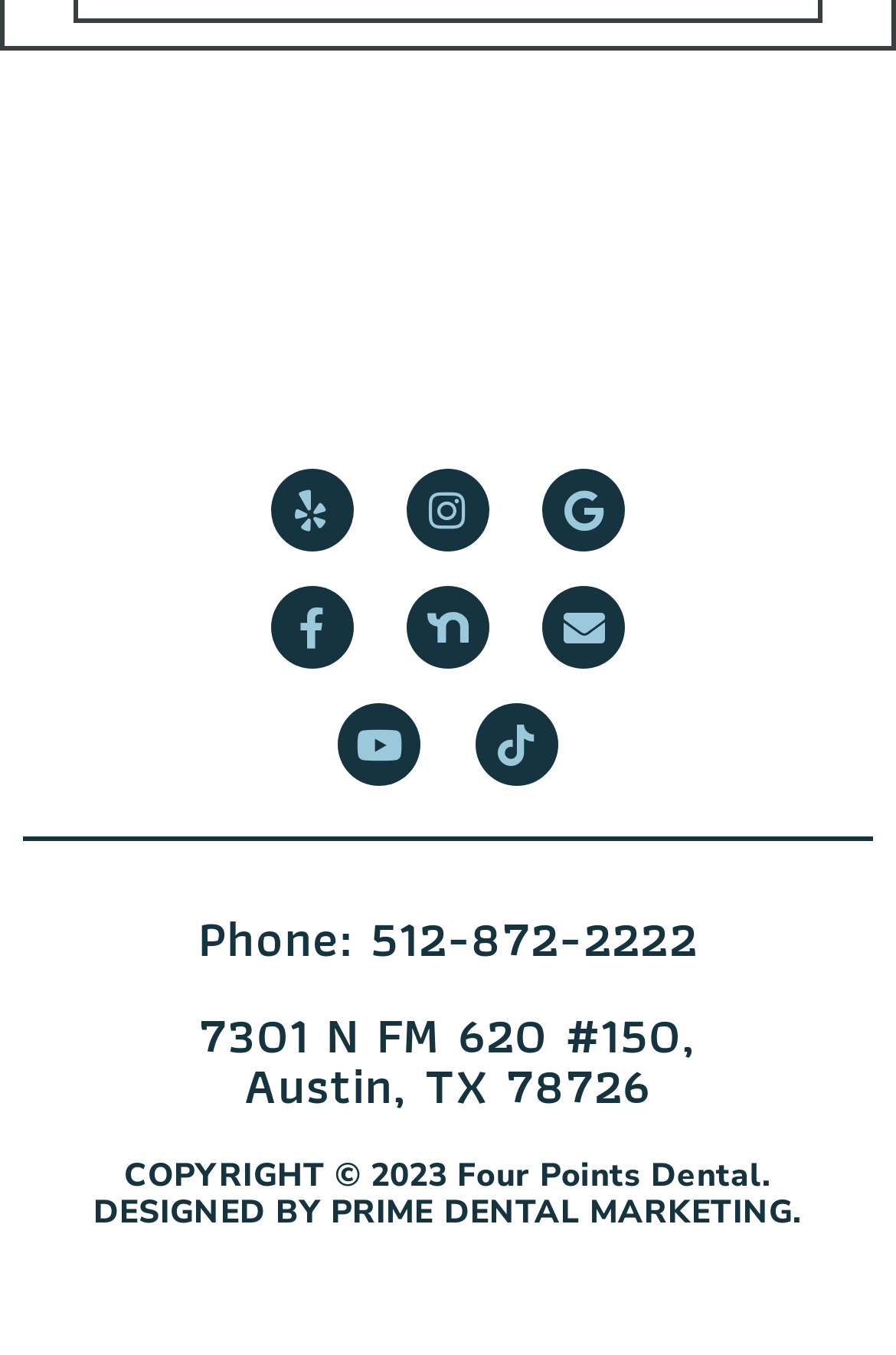Refer to the image and offer a detailed explanation in response to the question: What is the phone number of the dental clinic?

The phone number is located at the middle of the webpage with a bounding box coordinate of [0.221, 0.663, 0.779, 0.723] and is described as 'Phone: 512-872-2222'.